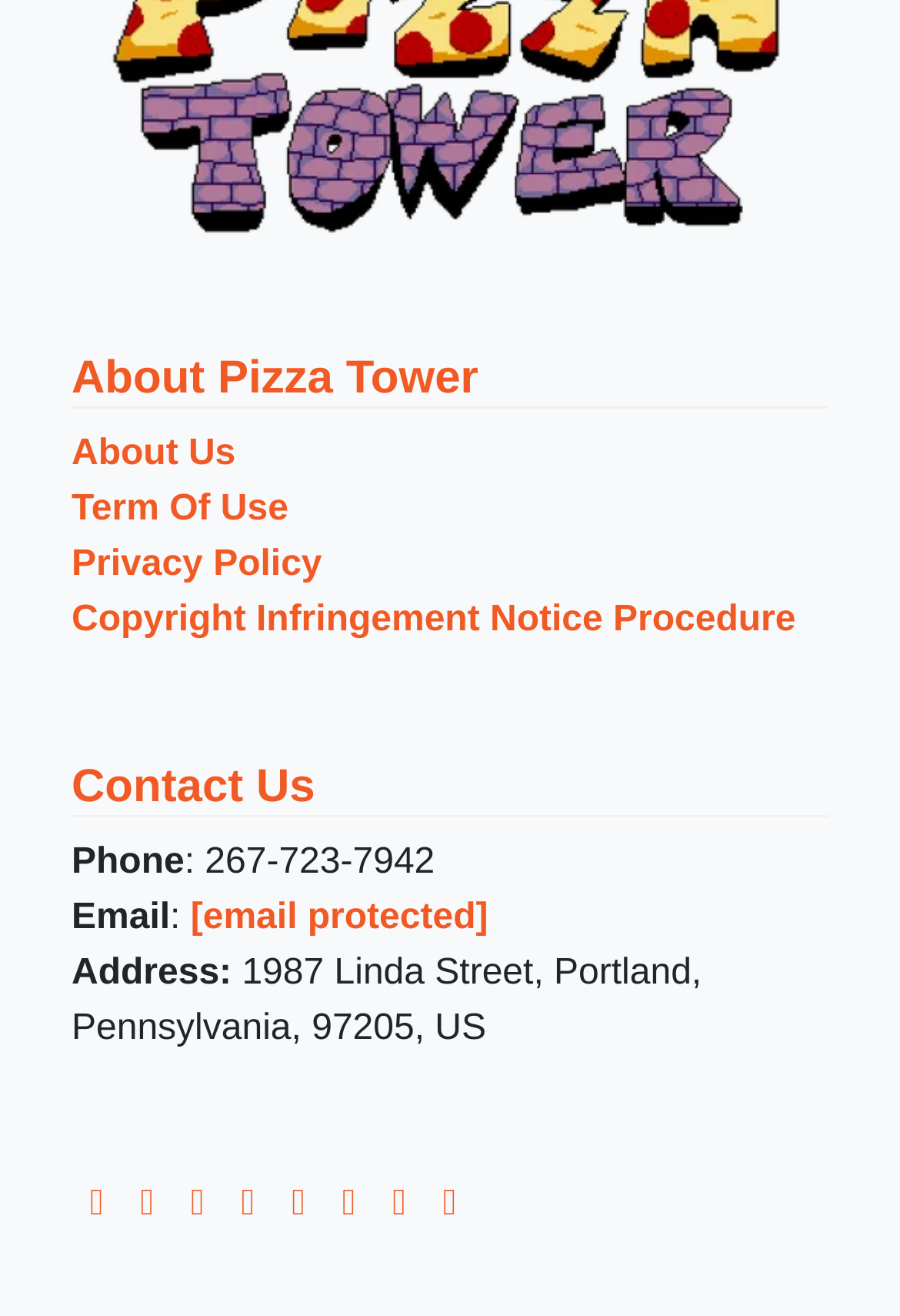What is the email address provided?
Look at the image and answer the question using a single word or phrase.

brav411.gm@gmail.com